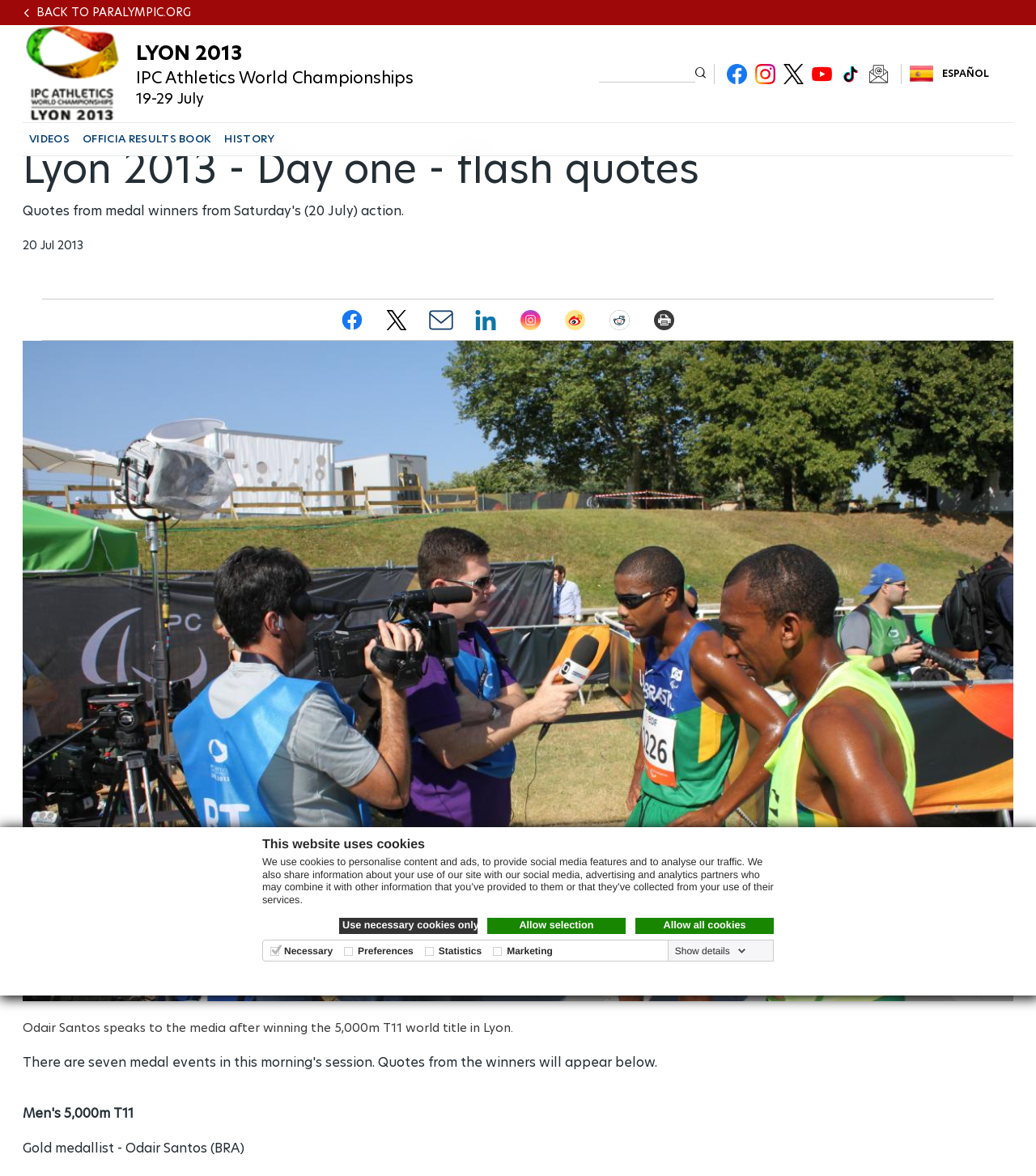What is the country of the athlete mentioned on the webpage?
Please give a detailed and elaborate answer to the question based on the image.

I found the answer by looking at the text elements on the webpage, specifically the one with the text 'Gold medallist - Odair Santos (BRA)' which is located at the bottom of the webpage.